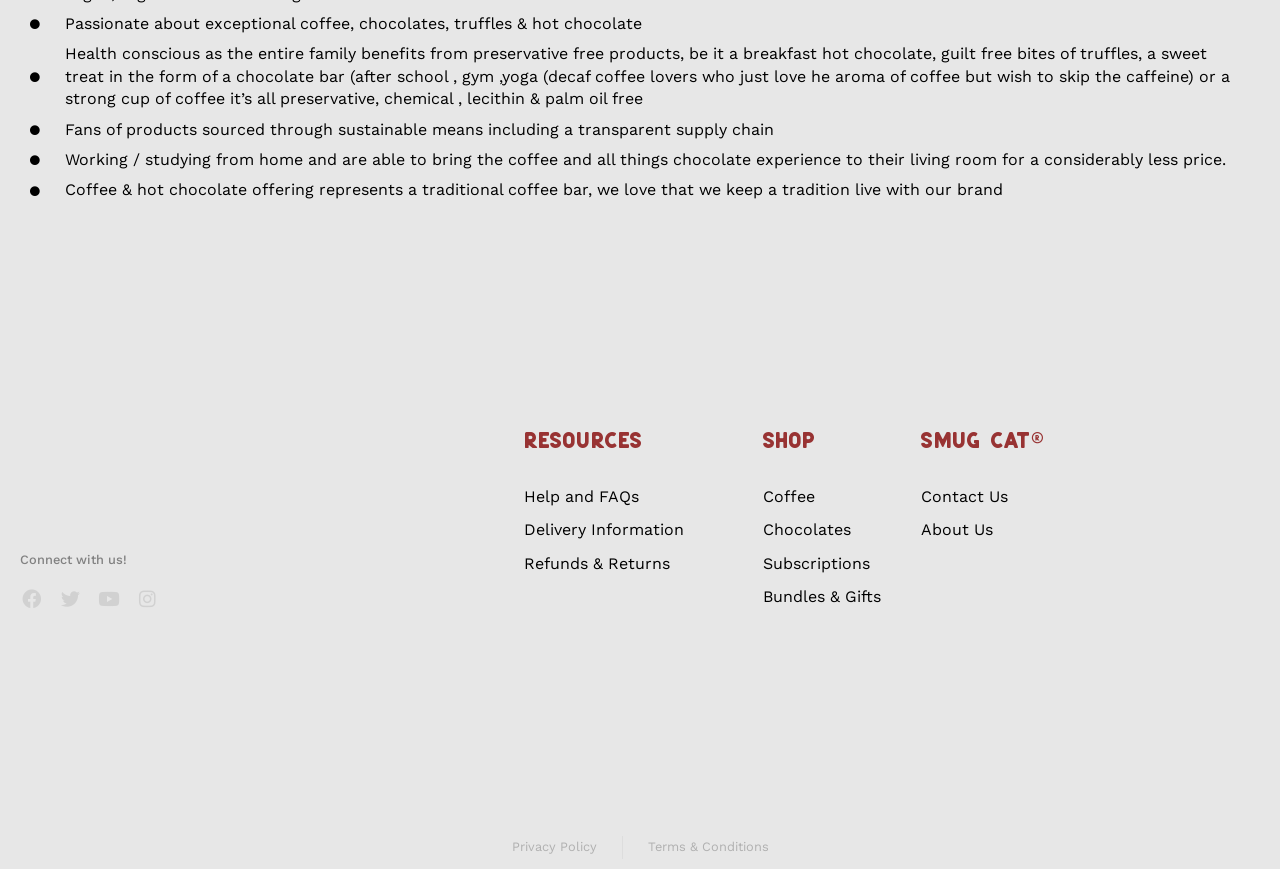Can you find the bounding box coordinates of the area I should click to execute the following instruction: "Click on Help and FAQs"?

[0.409, 0.559, 0.58, 0.585]